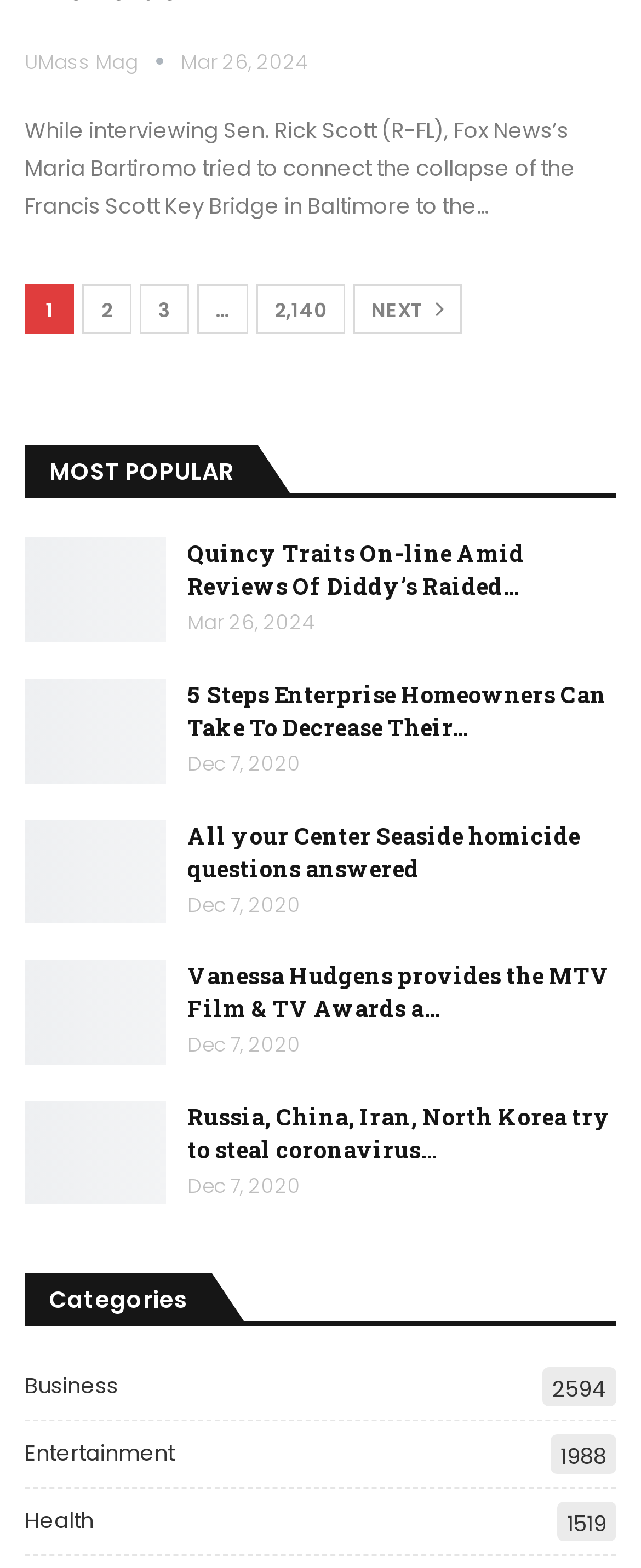What is the most popular section title?
Based on the visual information, provide a detailed and comprehensive answer.

The most popular section title is located at the top of the webpage, and it is specified as 'MOST POPULAR' in the static text element with bounding box coordinates [0.077, 0.29, 0.364, 0.311].